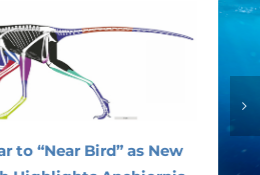Respond with a single word or phrase:
What is the purpose of the colorful anatomical renderings?

To show evolutionary traits